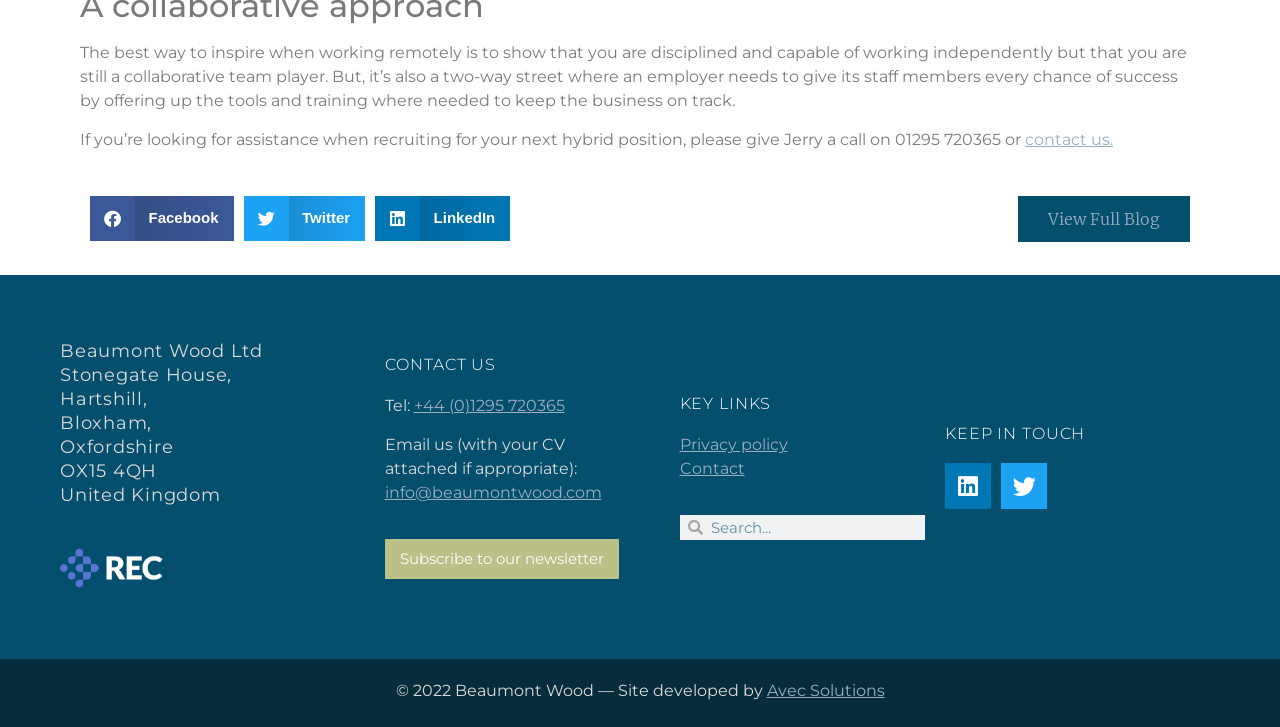Answer the following in one word or a short phrase: 
What is the purpose of the 'Share on facebook' button?

To share on Facebook